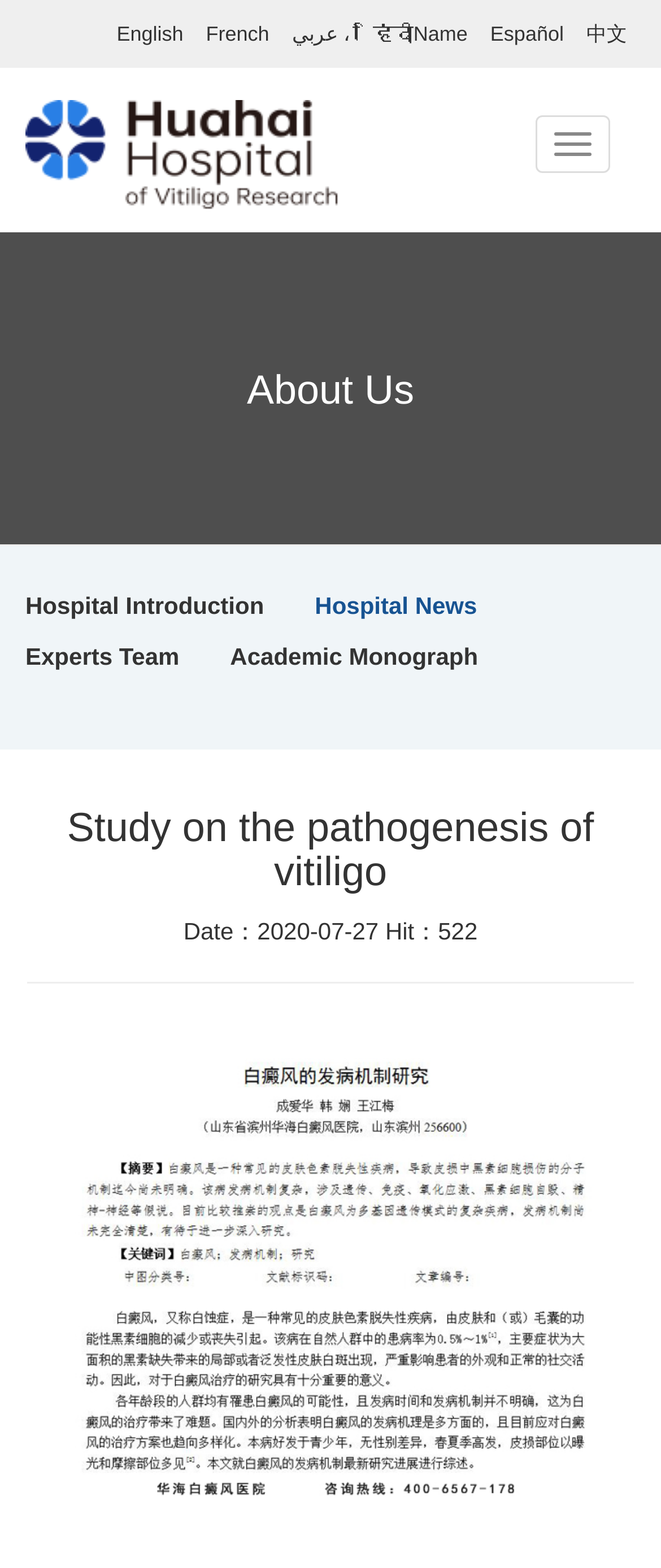Identify the bounding box coordinates of the clickable region required to complete the instruction: "Learn about Study on the pathogenesis of vitiligo". The coordinates should be given as four float numbers within the range of 0 and 1, i.e., [left, top, right, bottom].

[0.04, 0.515, 0.96, 0.572]